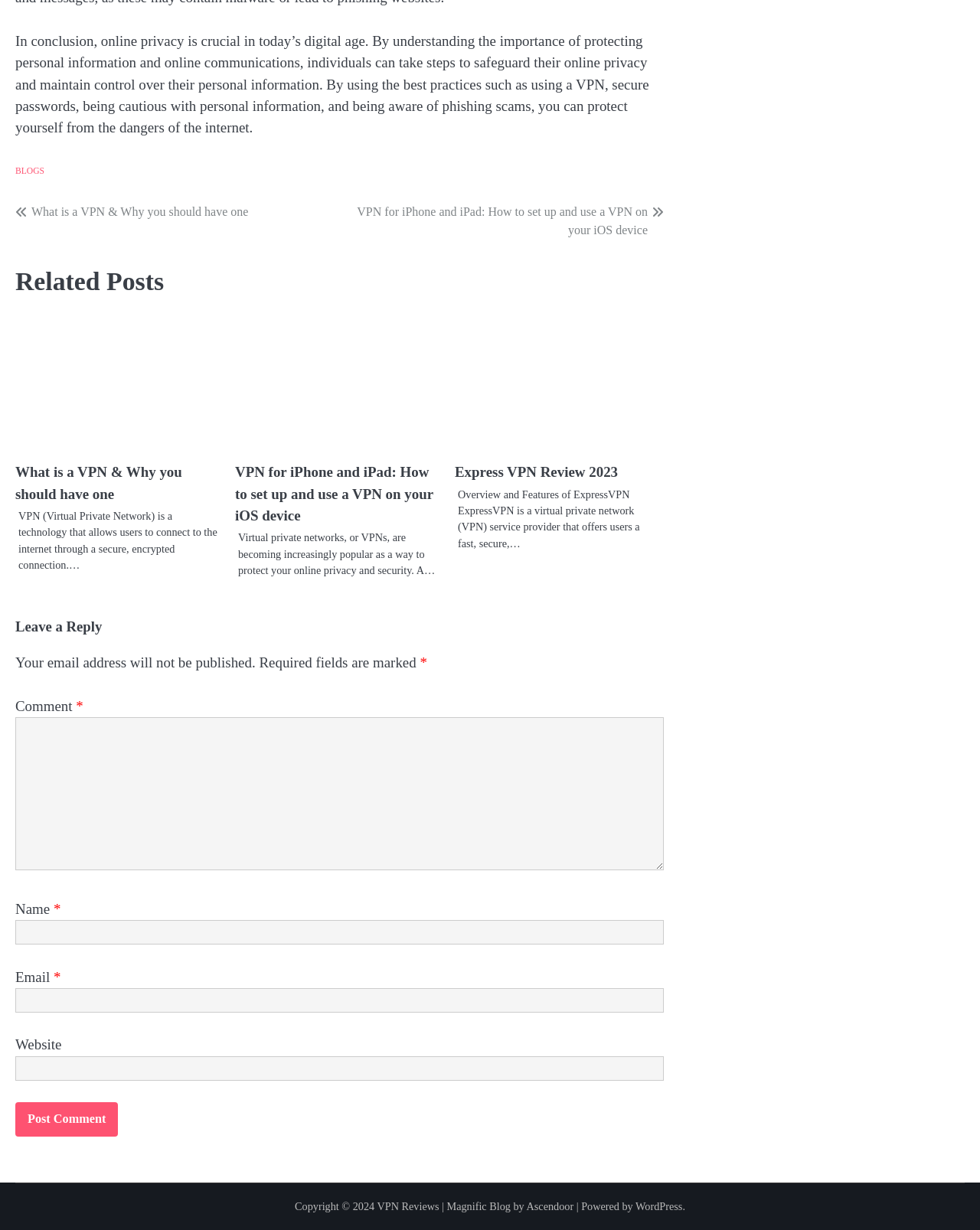Determine the bounding box coordinates of the target area to click to execute the following instruction: "Click on 'VPN for iPhone and iPad: How to set up and use a VPN on your iOS device'."

[0.35, 0.165, 0.677, 0.194]